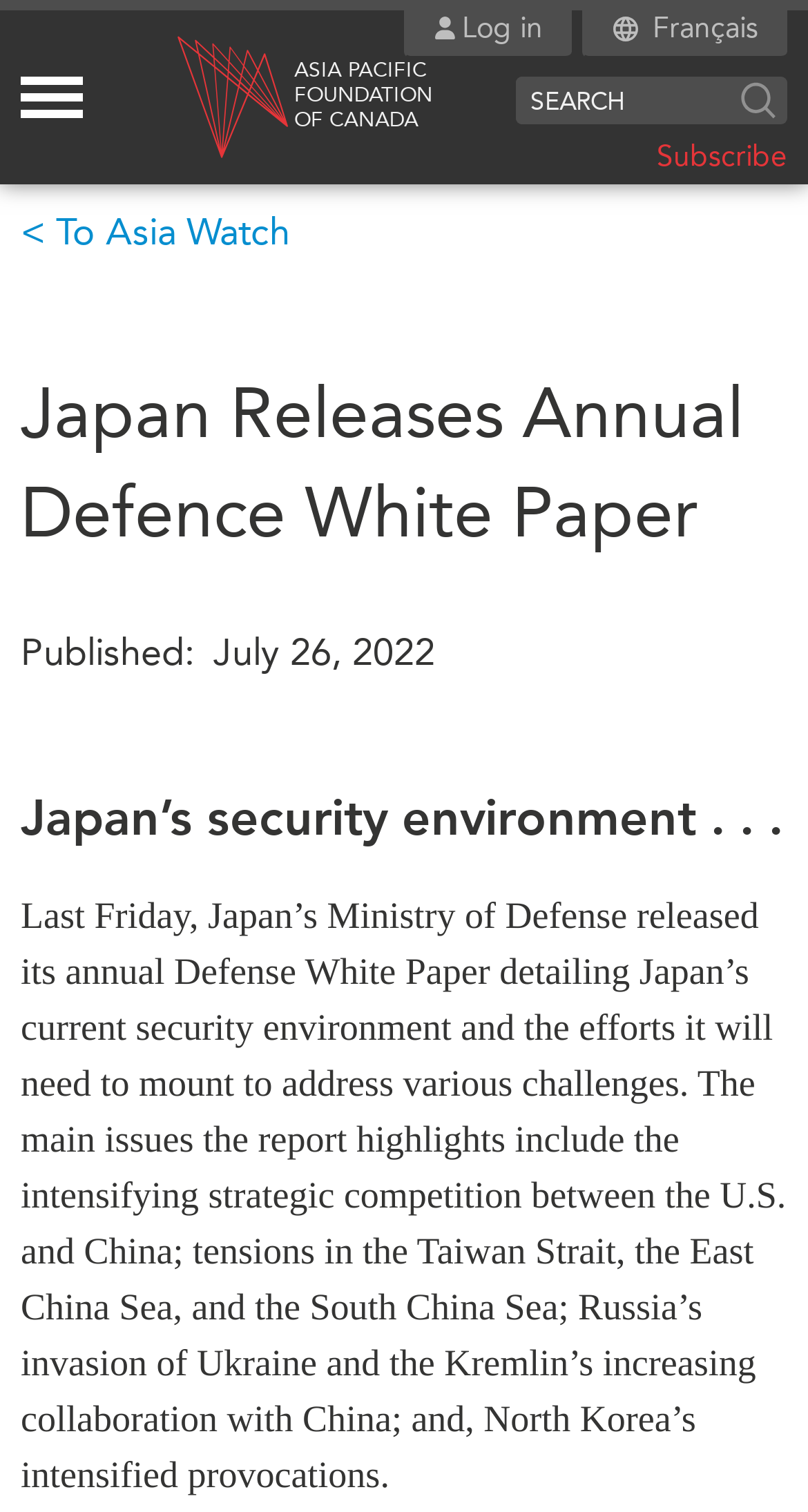Identify the bounding box coordinates of the section that should be clicked to achieve the task described: "Explore research topics".

[0.077, 0.869, 0.445, 0.92]